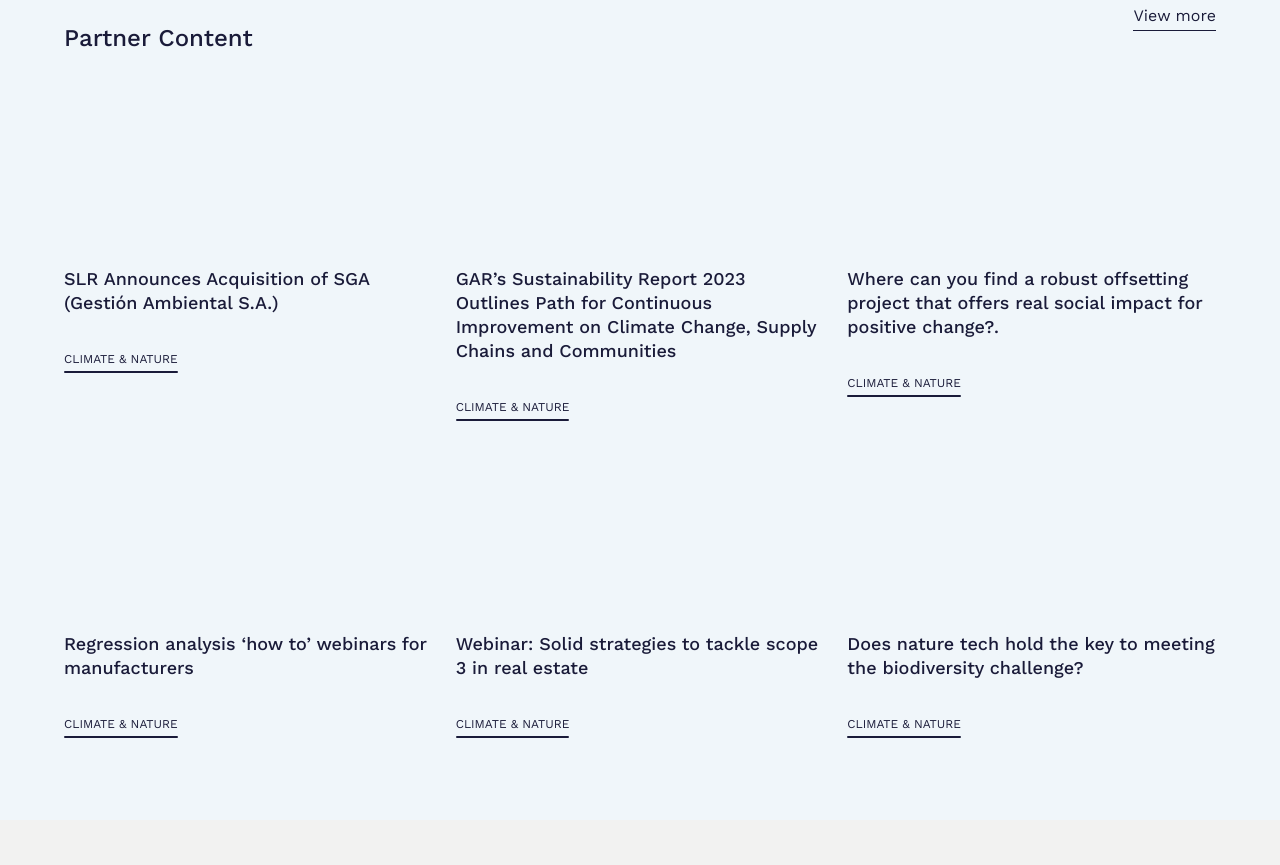What is the topic of the last article?
Give a detailed response to the question by analyzing the screenshot.

The topic of the last article is 'Does nature tech hold the key to meeting the biodiversity challenge?' as indicated by the link element with the text 'Does nature tech hold the key to meeting the biodiversity challenge?' and its corresponding image and heading elements.